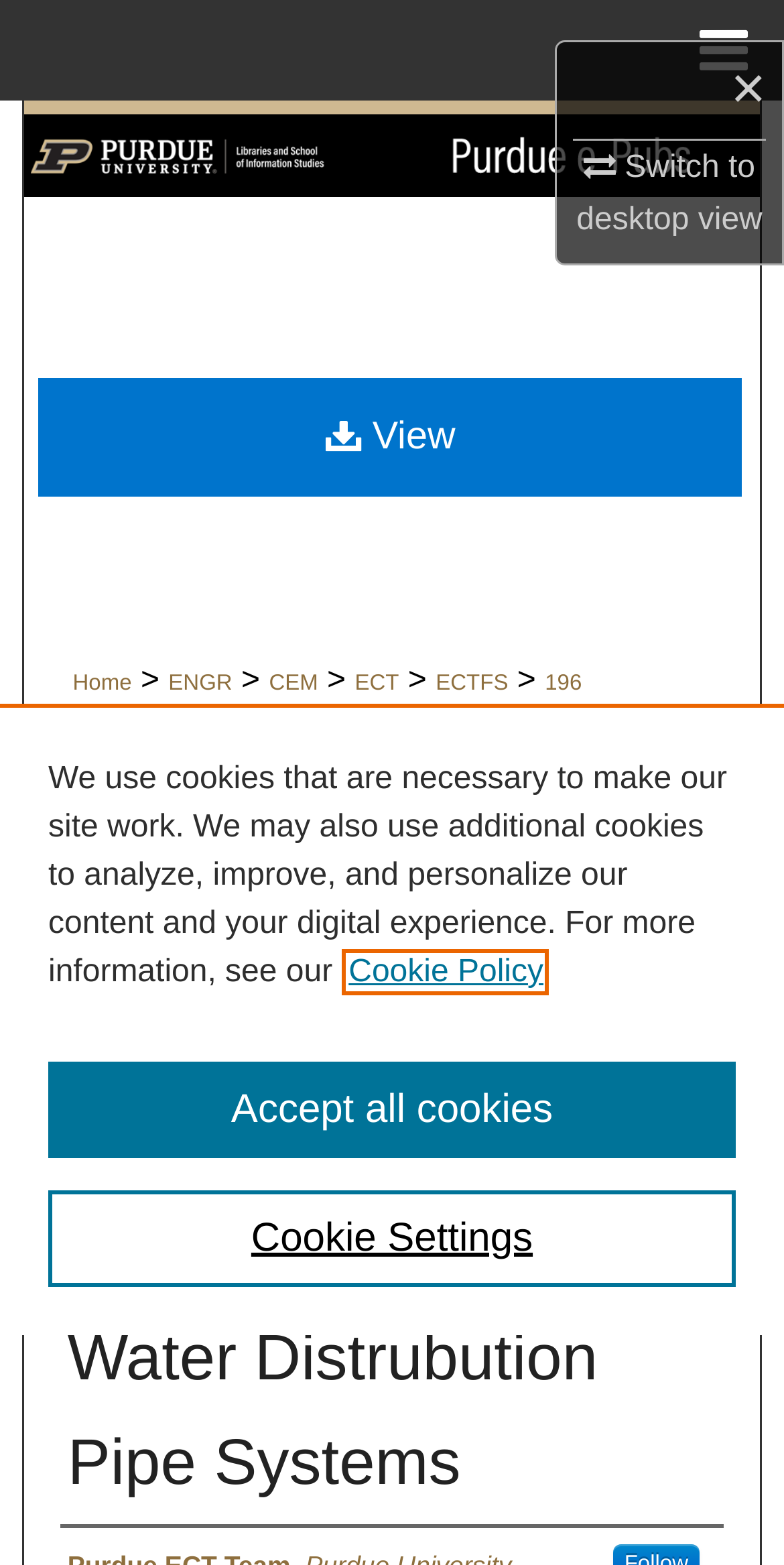Using the element description: "My Account", determine the bounding box coordinates. The coordinates should be in the format [left, top, right, bottom], with values between 0 and 1.

[0.0, 0.193, 1.0, 0.257]